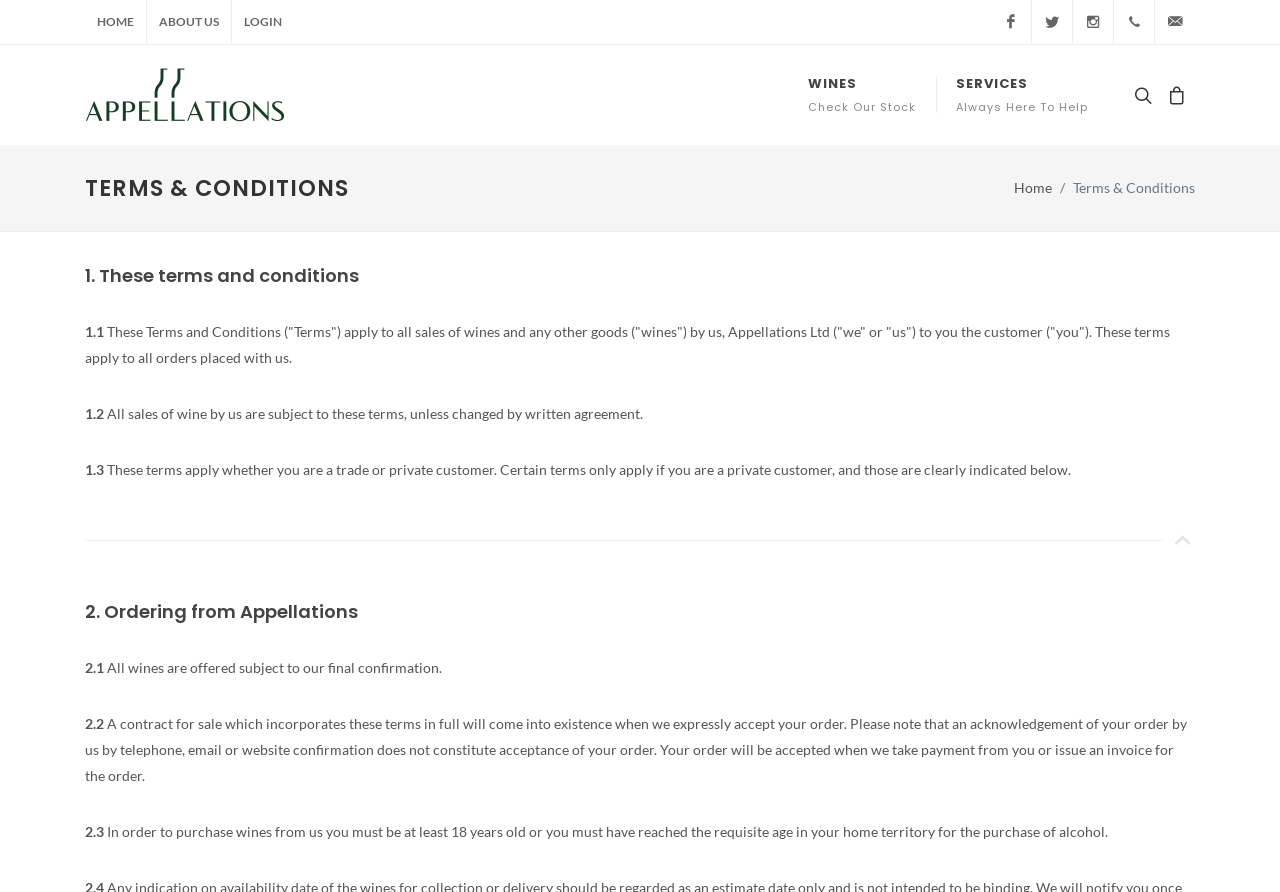What is the minimum age to purchase wines?
Please give a detailed and thorough answer to the question, covering all relevant points.

The minimum age to purchase wines can be found in the text 'In order to purchase wines from us you must be at least 18 years old or you must have reached the requisite age in your home territory for the purchase of alcohol.' which is located in the section '2.3'.